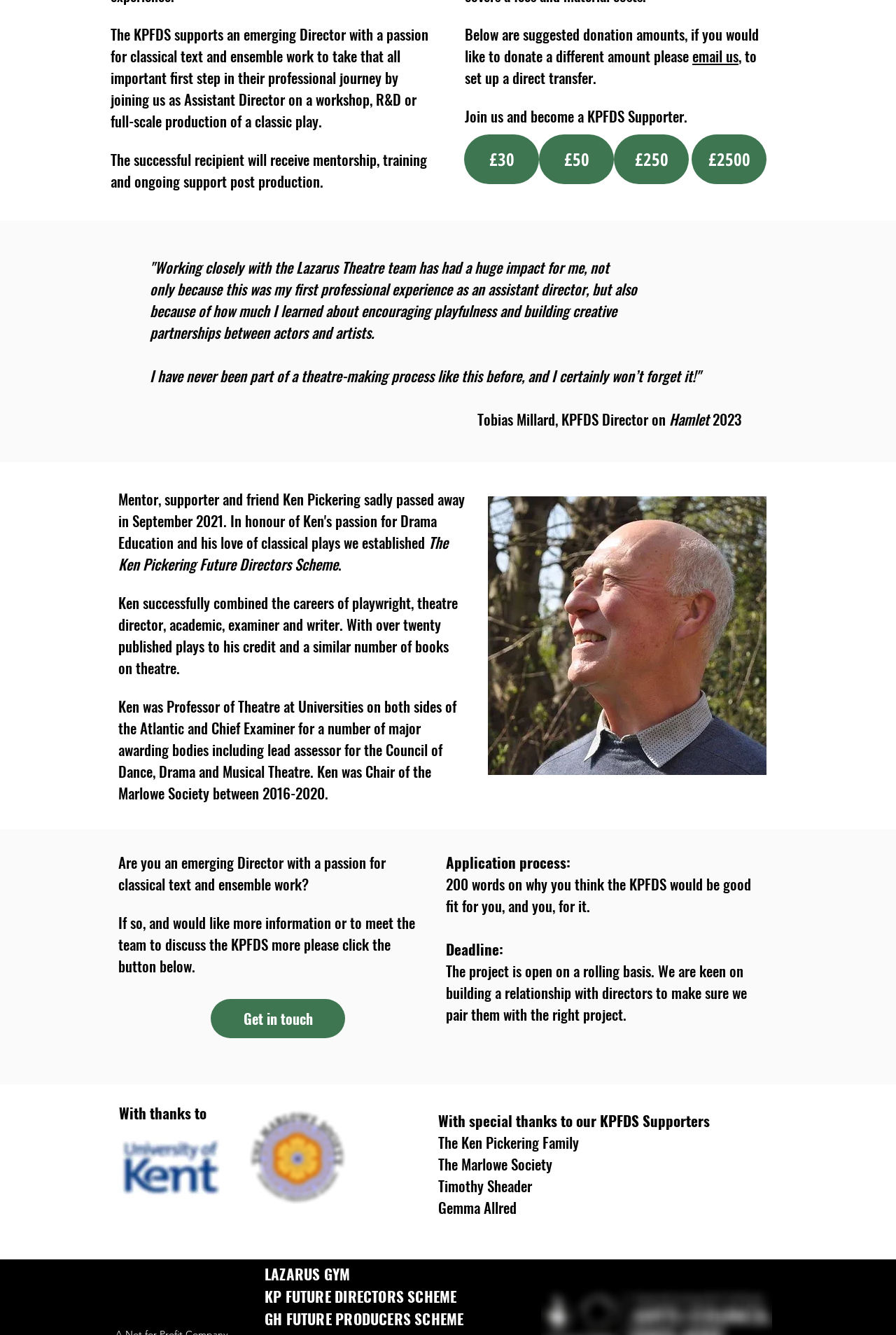Identify the bounding box coordinates of the clickable region required to complete the instruction: "Email us". The coordinates should be given as four float numbers within the range of 0 and 1, i.e., [left, top, right, bottom].

[0.773, 0.033, 0.824, 0.05]